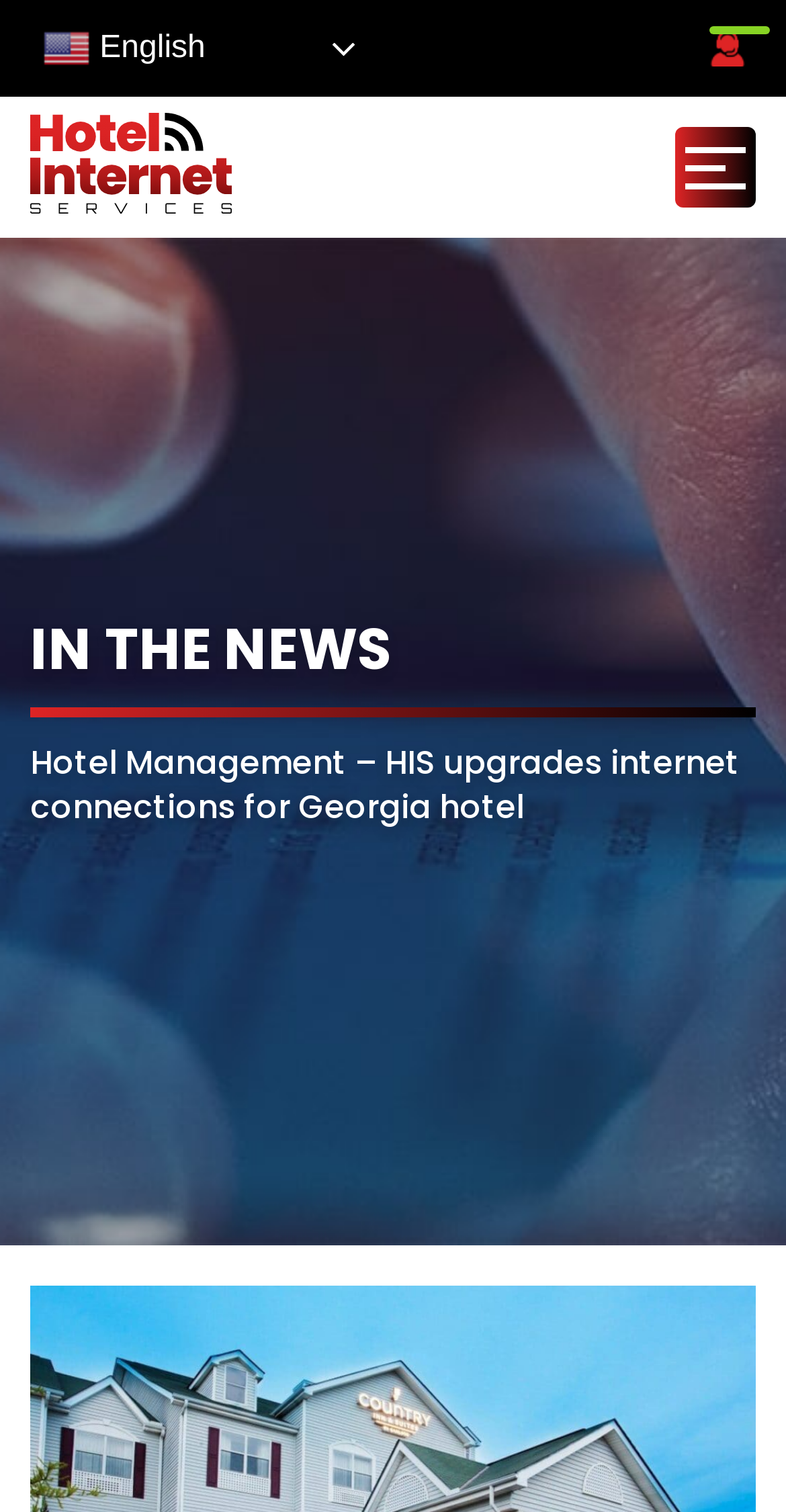How many links are there in the top section?
Please provide a comprehensive and detailed answer to the question.

I counted the links in the top section of the webpage, which are 'en English', 'Hotel Guest WiFi Support', and an empty link, totaling 3 links.